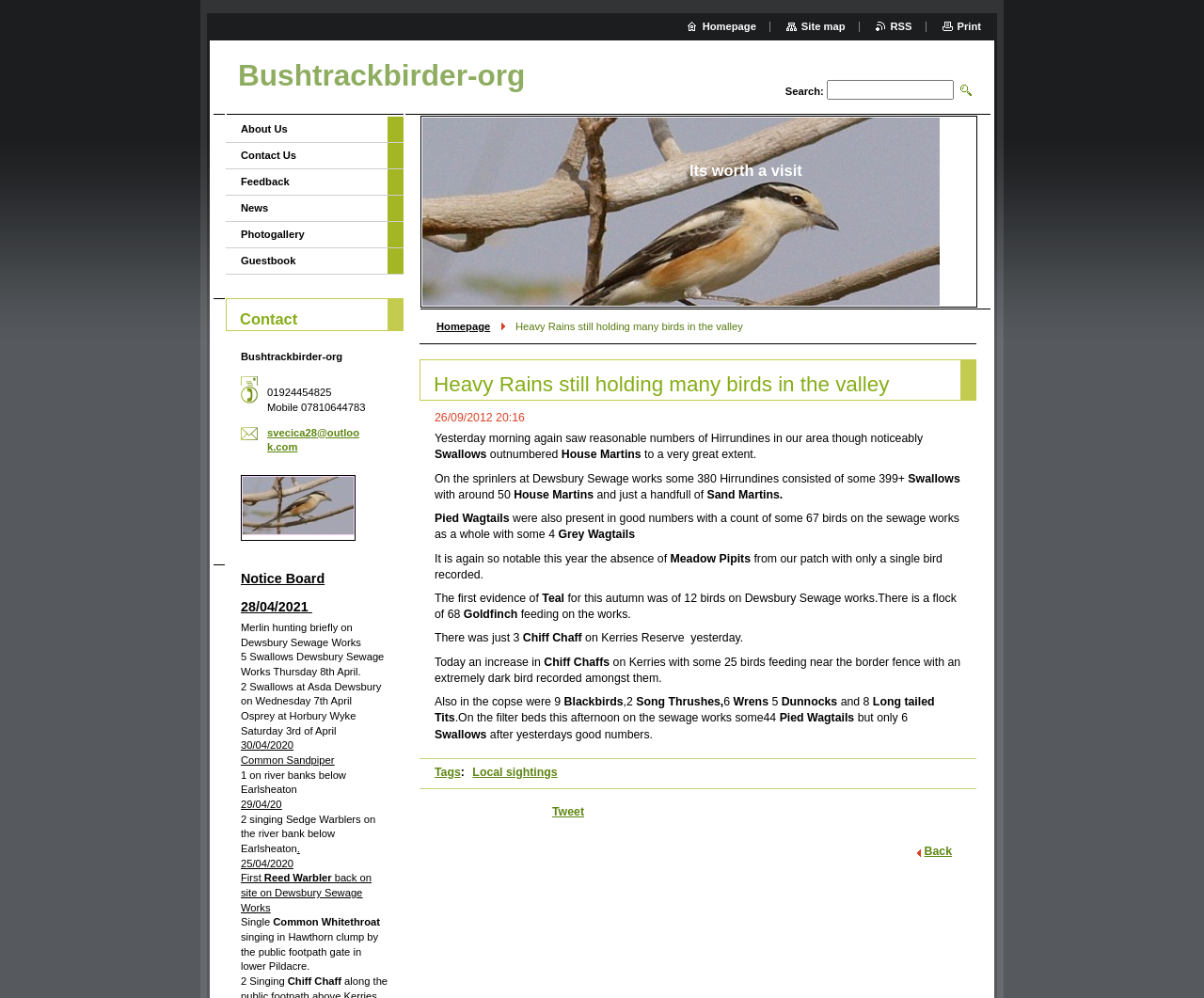What is the date of the first bird sighting?
Give a single word or phrase as your answer by examining the image.

26/09/2012